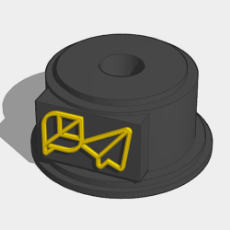What is the material of the trophy base?
Answer the question with detailed information derived from the image.

Although the caption does not explicitly state the material, it describes the base as 'circular black', implying that the base is made of a black material, possibly plastic or metal.